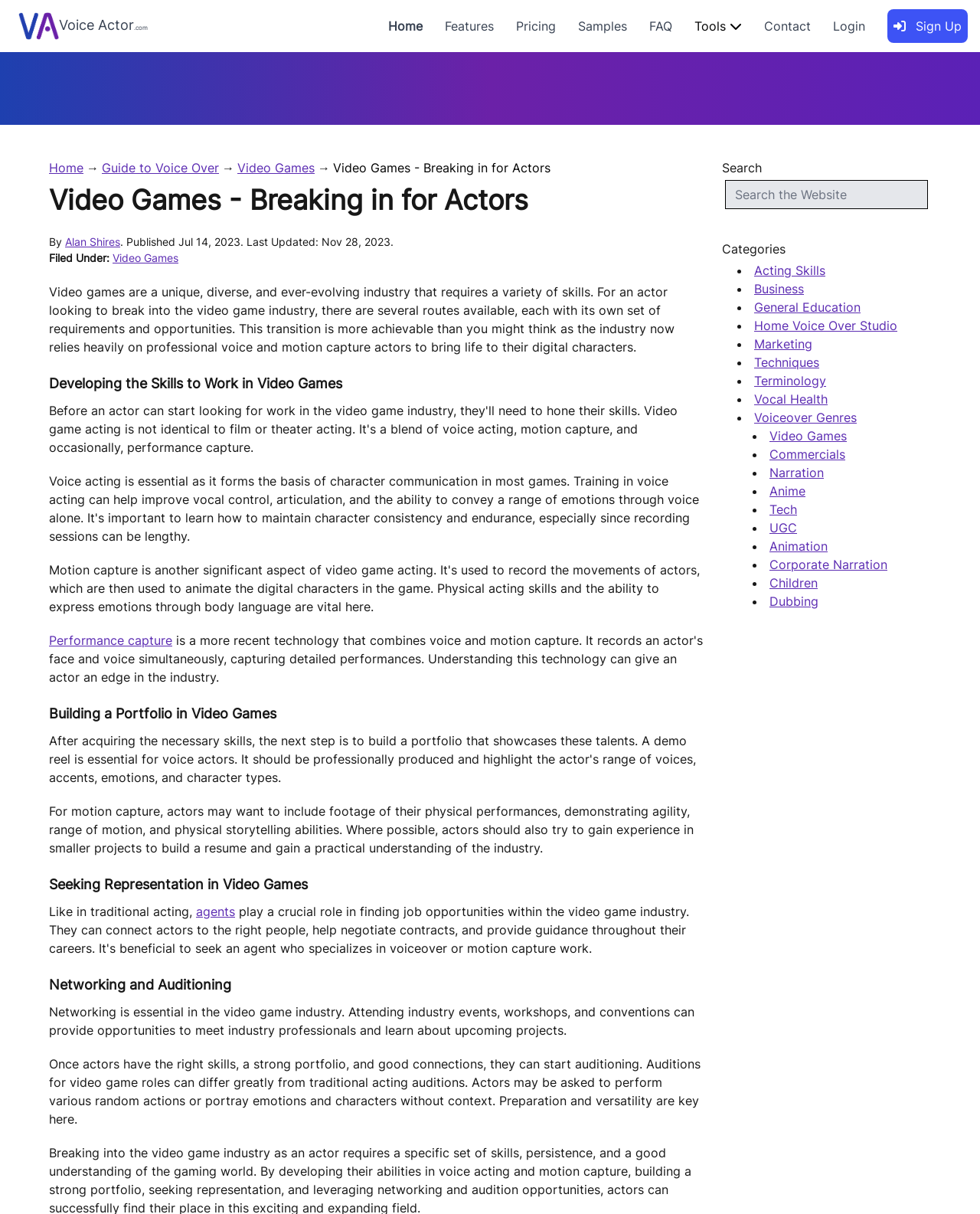What is the importance of building a portfolio in video games?
Use the image to answer the question with a single word or phrase.

To gain experience